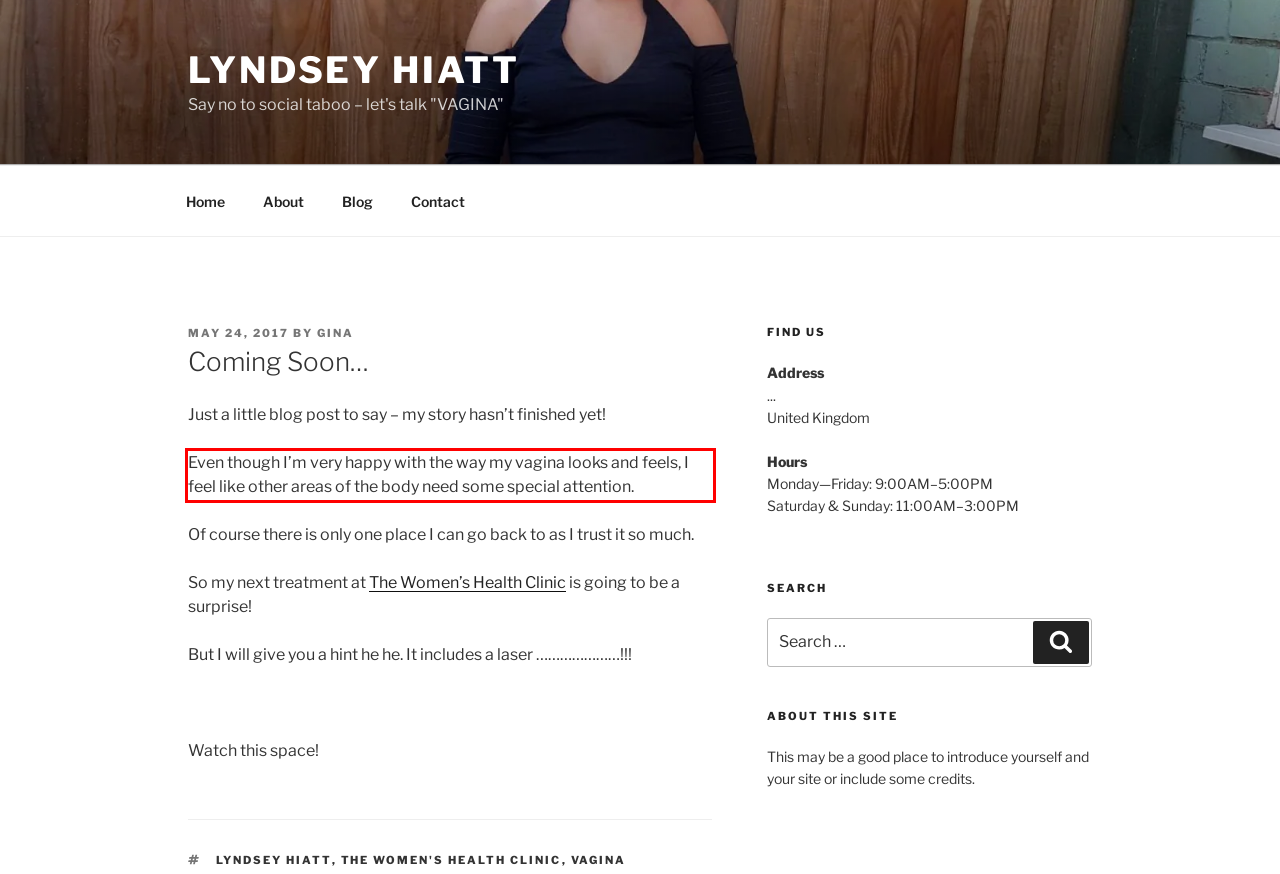Please analyze the provided webpage screenshot and perform OCR to extract the text content from the red rectangle bounding box.

Even though I’m very happy with the way my vagina looks and feels, I feel like other areas of the body need some special attention.